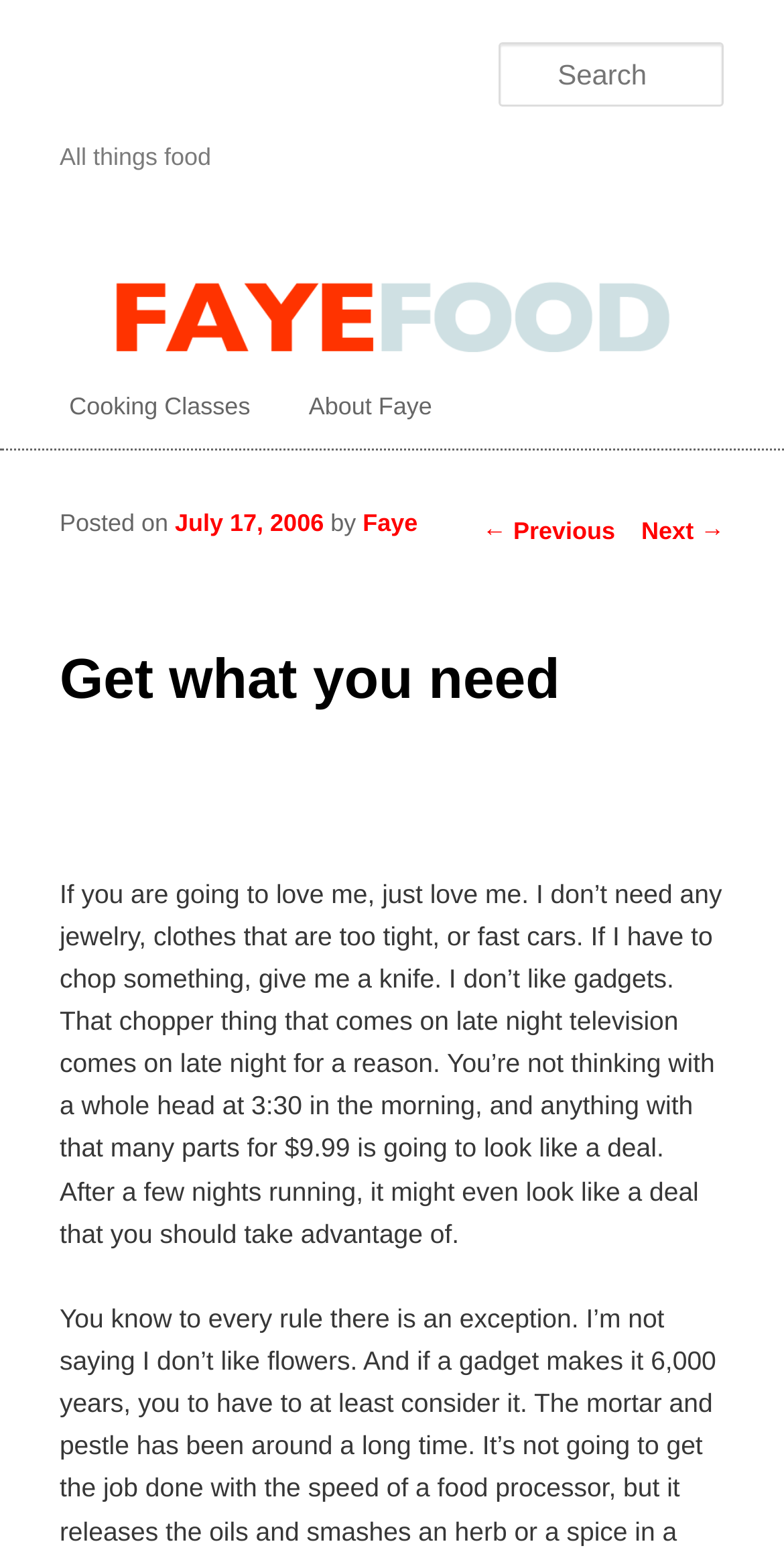Identify the bounding box coordinates of the area that should be clicked in order to complete the given instruction: "Go to Cooking Classes". The bounding box coordinates should be four float numbers between 0 and 1, i.e., [left, top, right, bottom].

[0.051, 0.238, 0.356, 0.29]